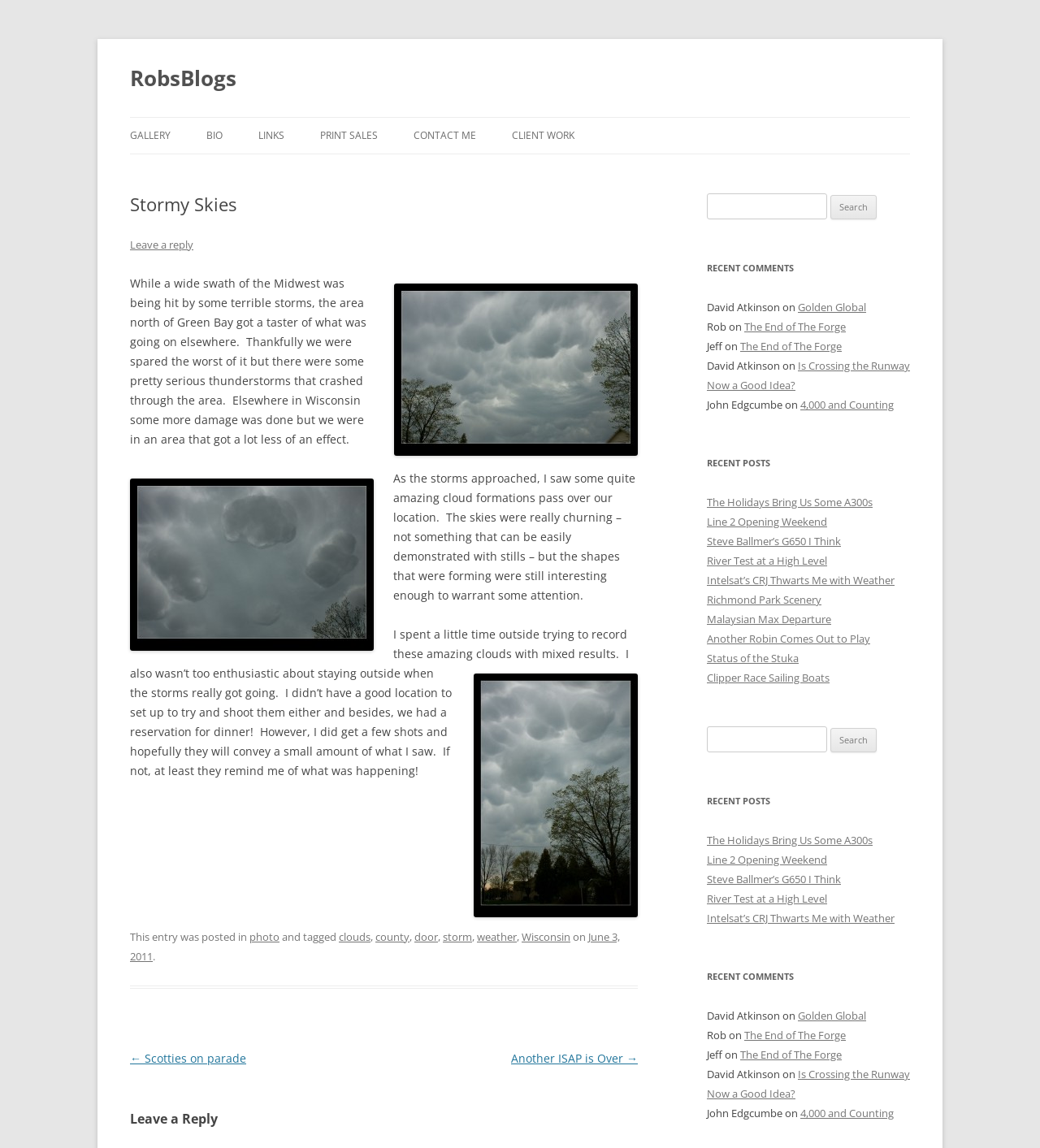Find the bounding box coordinates of the clickable element required to execute the following instruction: "Check recent comments". Provide the coordinates as four float numbers between 0 and 1, i.e., [left, top, right, bottom].

[0.68, 0.225, 0.875, 0.242]